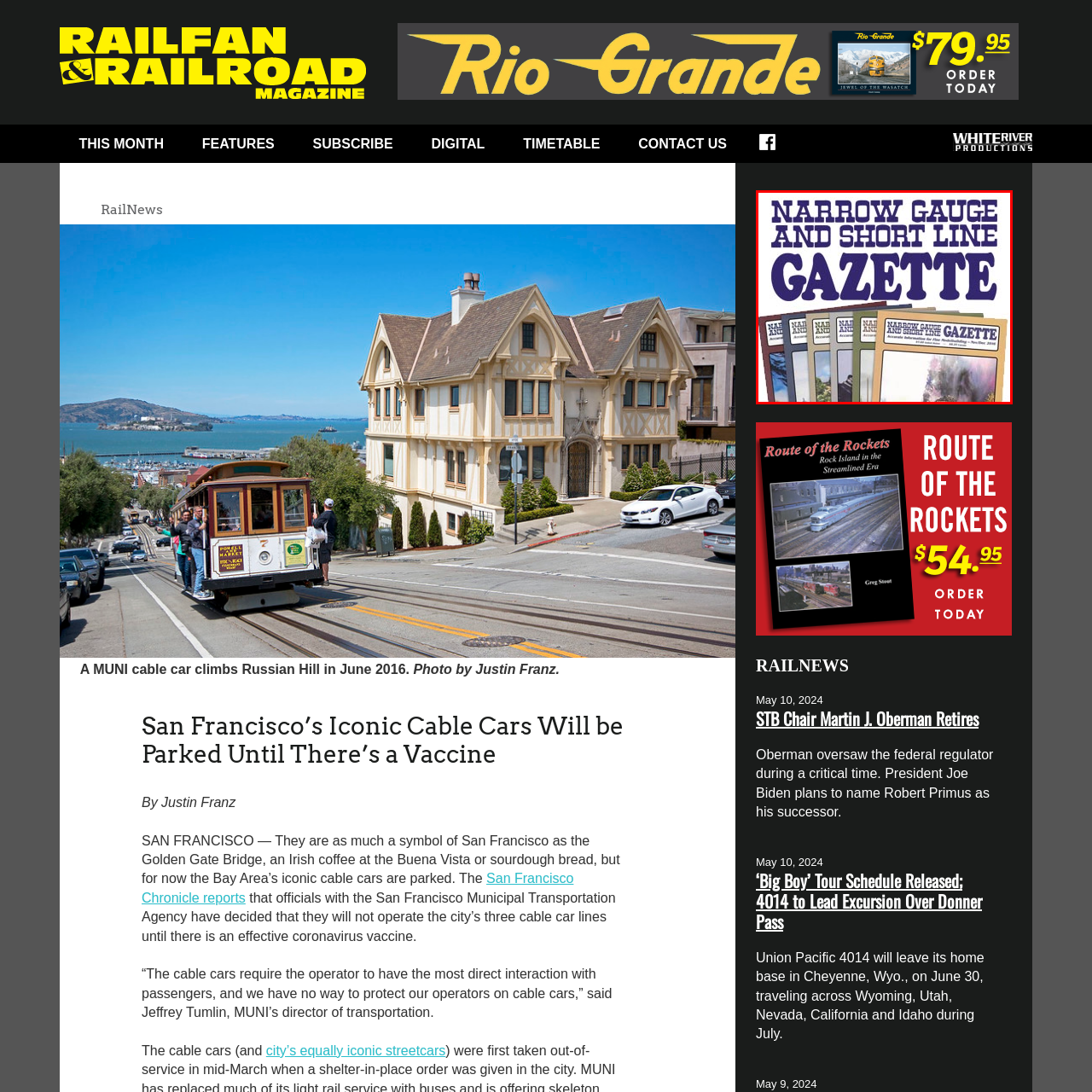Identify the content inside the red box and answer the question using a brief word or phrase: What type of railroads is the publication focused on?

Narrow gauge and short line